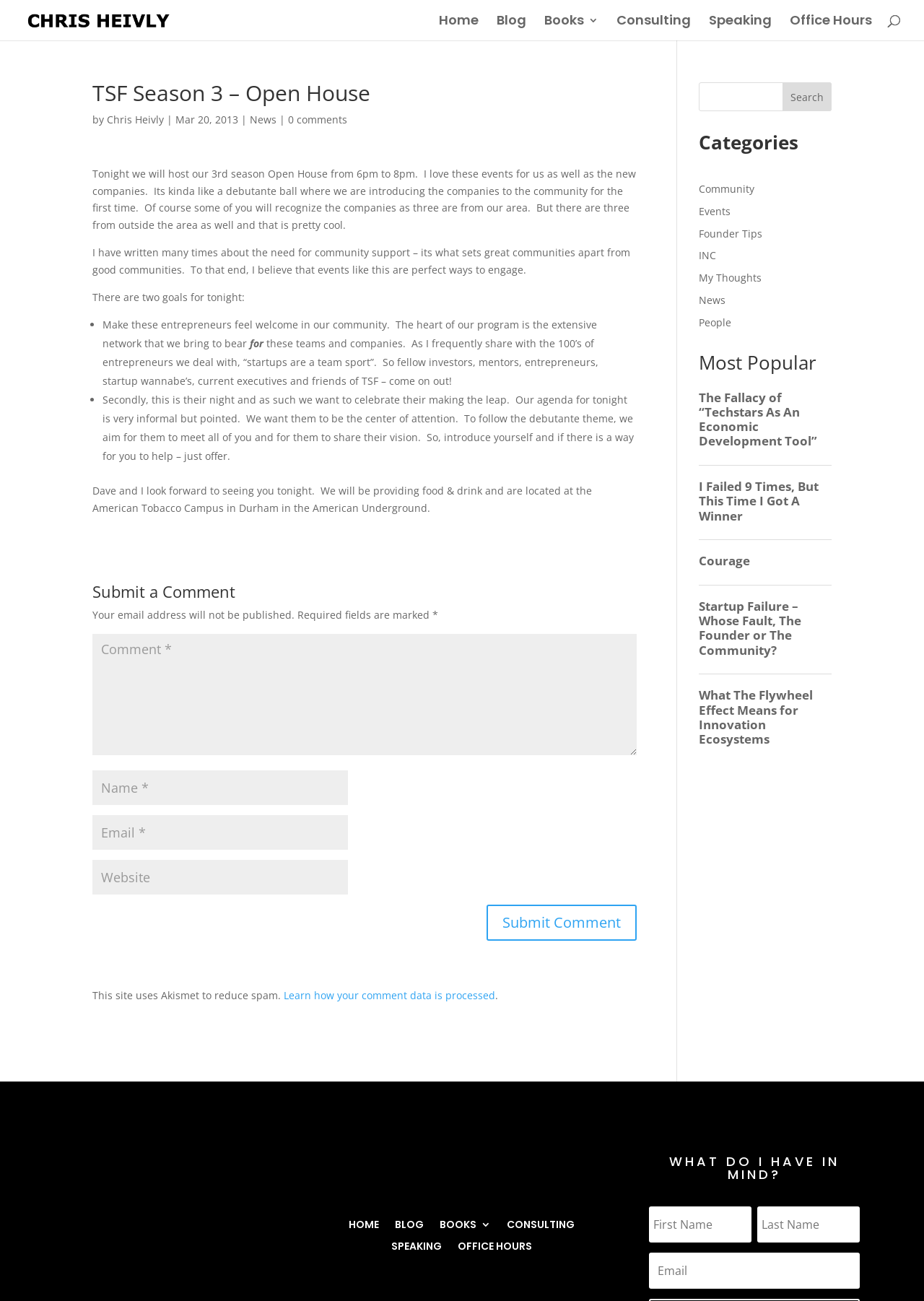Please find the bounding box coordinates of the element that you should click to achieve the following instruction: "Click on the 'Home' link". The coordinates should be presented as four float numbers between 0 and 1: [left, top, right, bottom].

[0.475, 0.012, 0.518, 0.031]